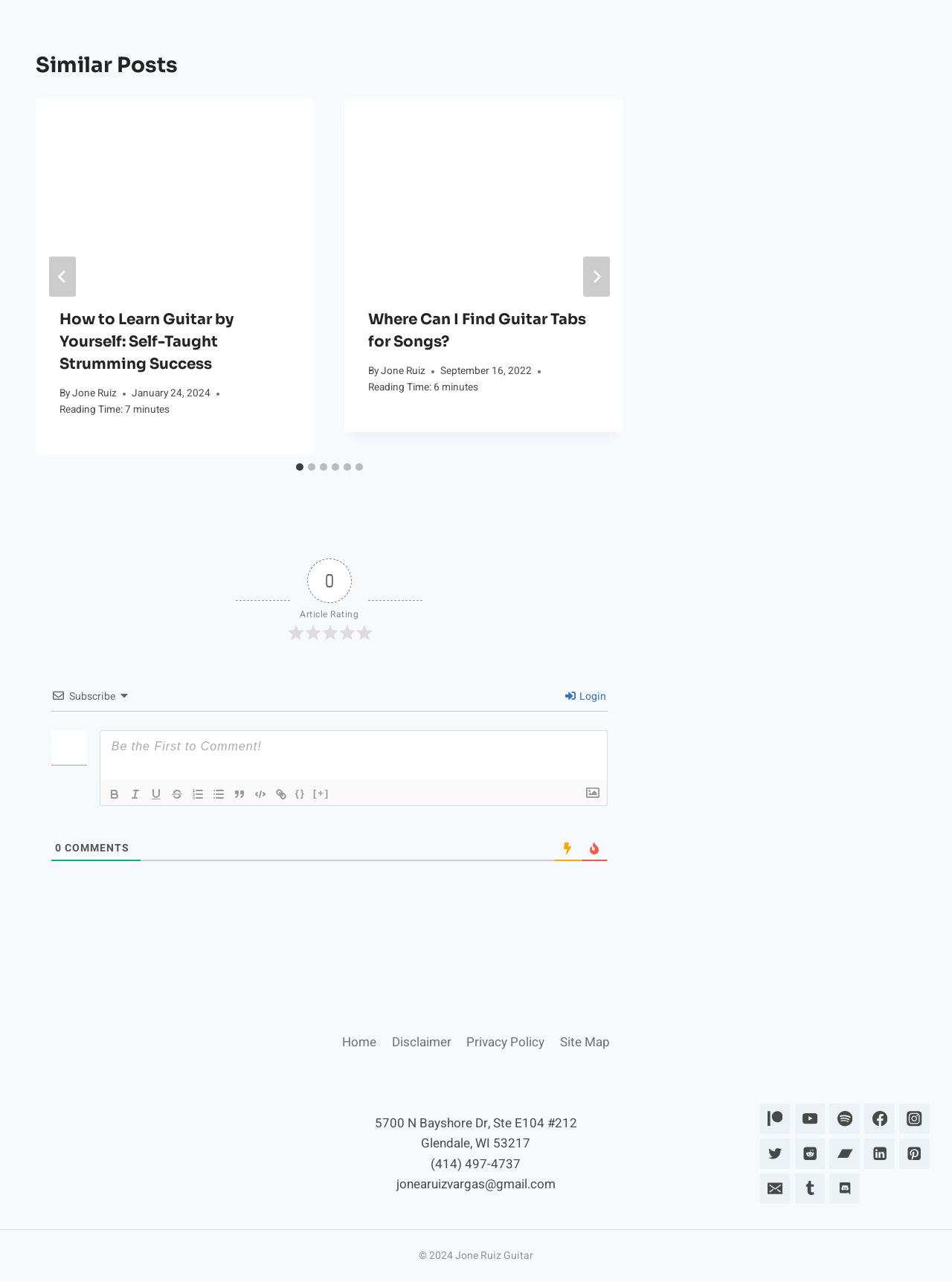How many slides are there in the article section?
Refer to the image and provide a detailed answer to the question.

The number of slides can be determined by counting the number of tab elements in the tablist. There are 6 tabs, labeled as 'Go to slide 1' to 'Go to slide 6', which indicates that there are 6 slides in the article section.